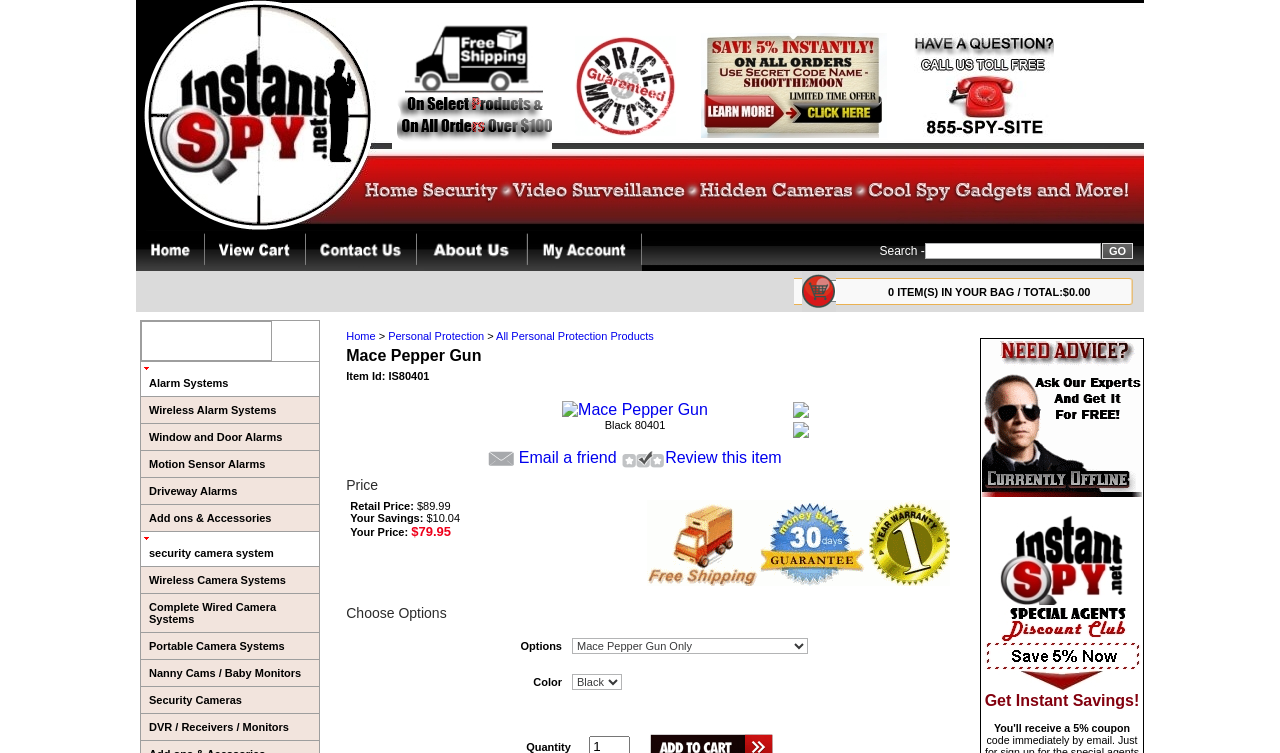Given the content of the image, can you provide a detailed answer to the question?
What is the layout of the search bar?

I found the layout of the search bar by looking at the top-middle section of the webpage, where there is a table with a cell containing a text input field and a button labeled 'GO'. This suggests that the layout of the search bar consists of a text input field and a GO button.